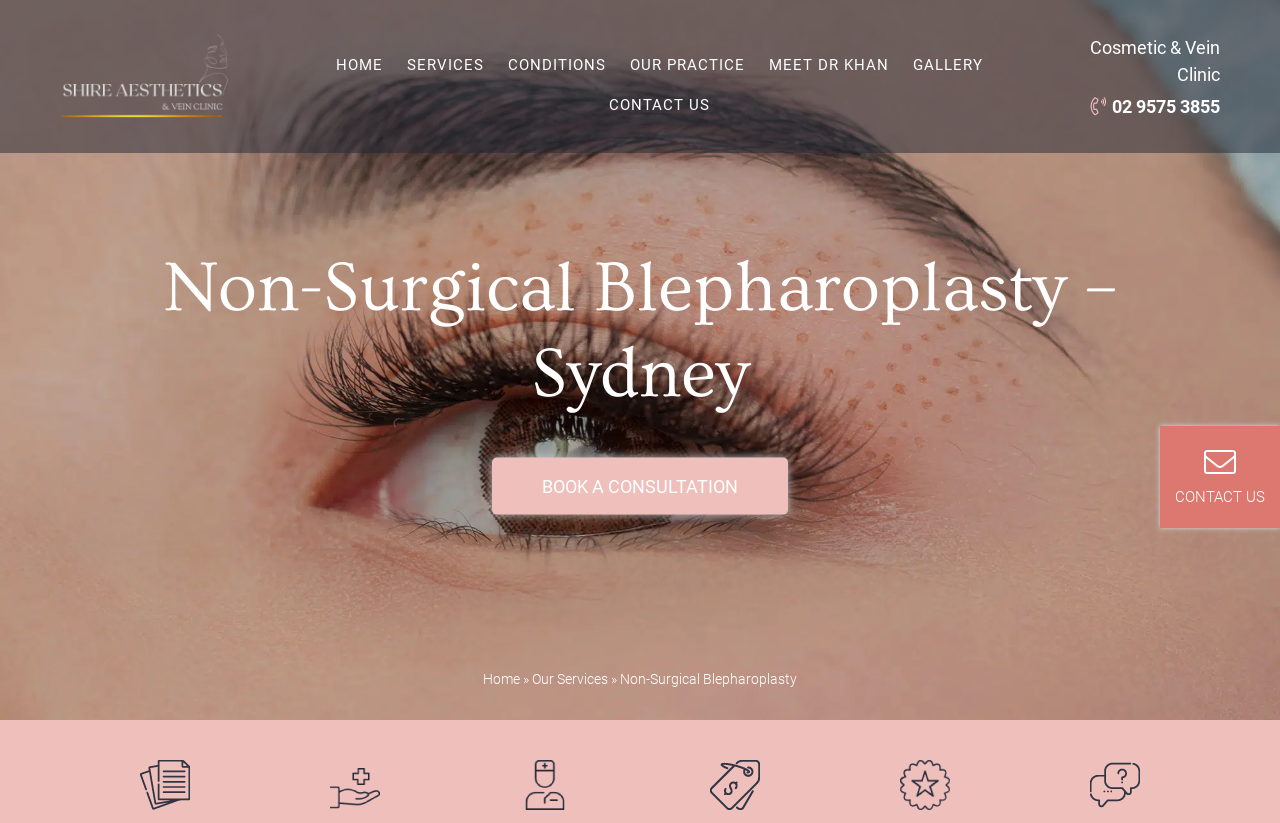Please determine the bounding box coordinates for the element that should be clicked to follow these instructions: "Contact us for more information".

[0.476, 0.103, 0.555, 0.152]